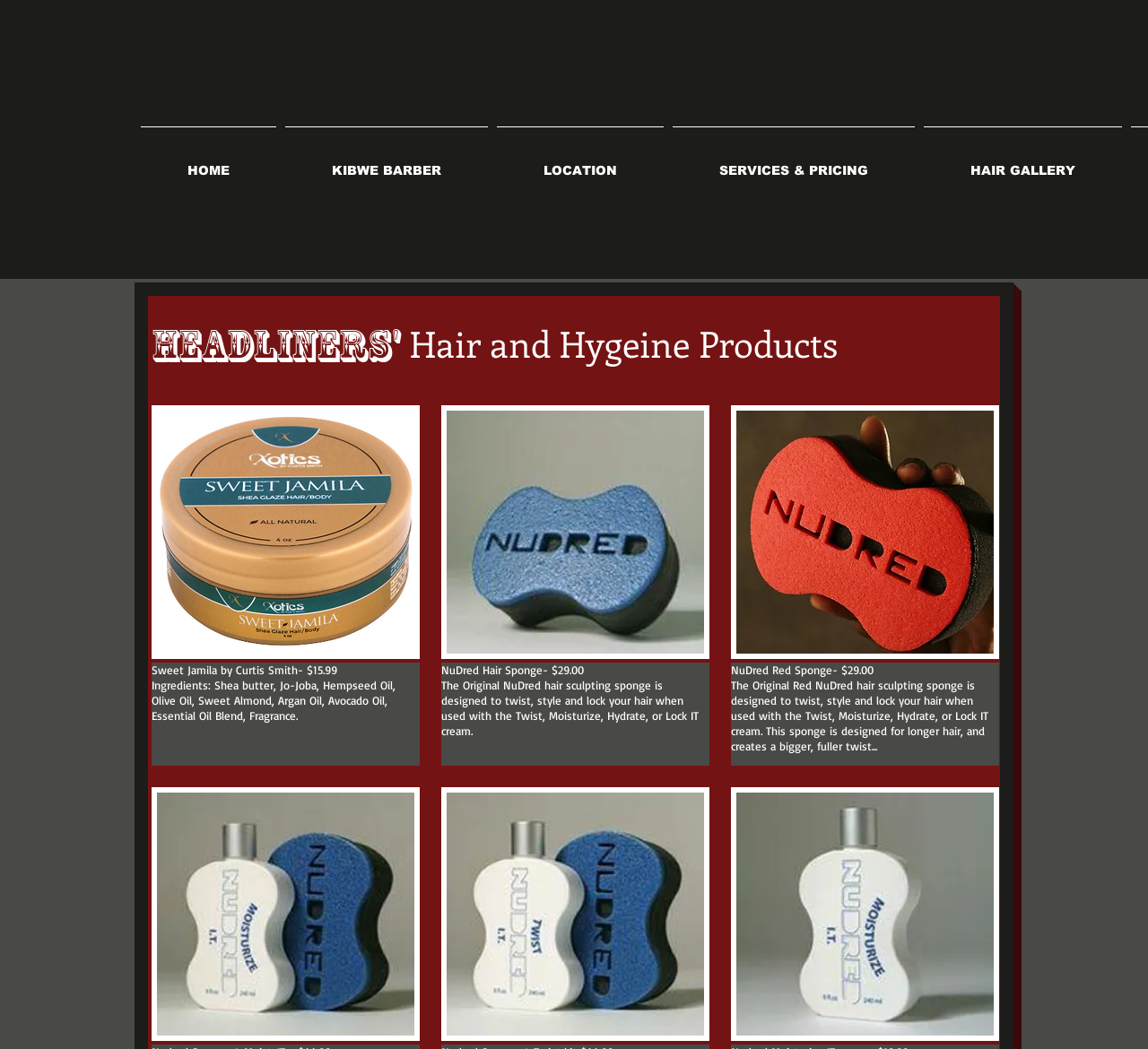What is the purpose of the NuDred hair sculpting sponge?
Look at the screenshot and give a one-word or phrase answer.

to twist, style and lock hair